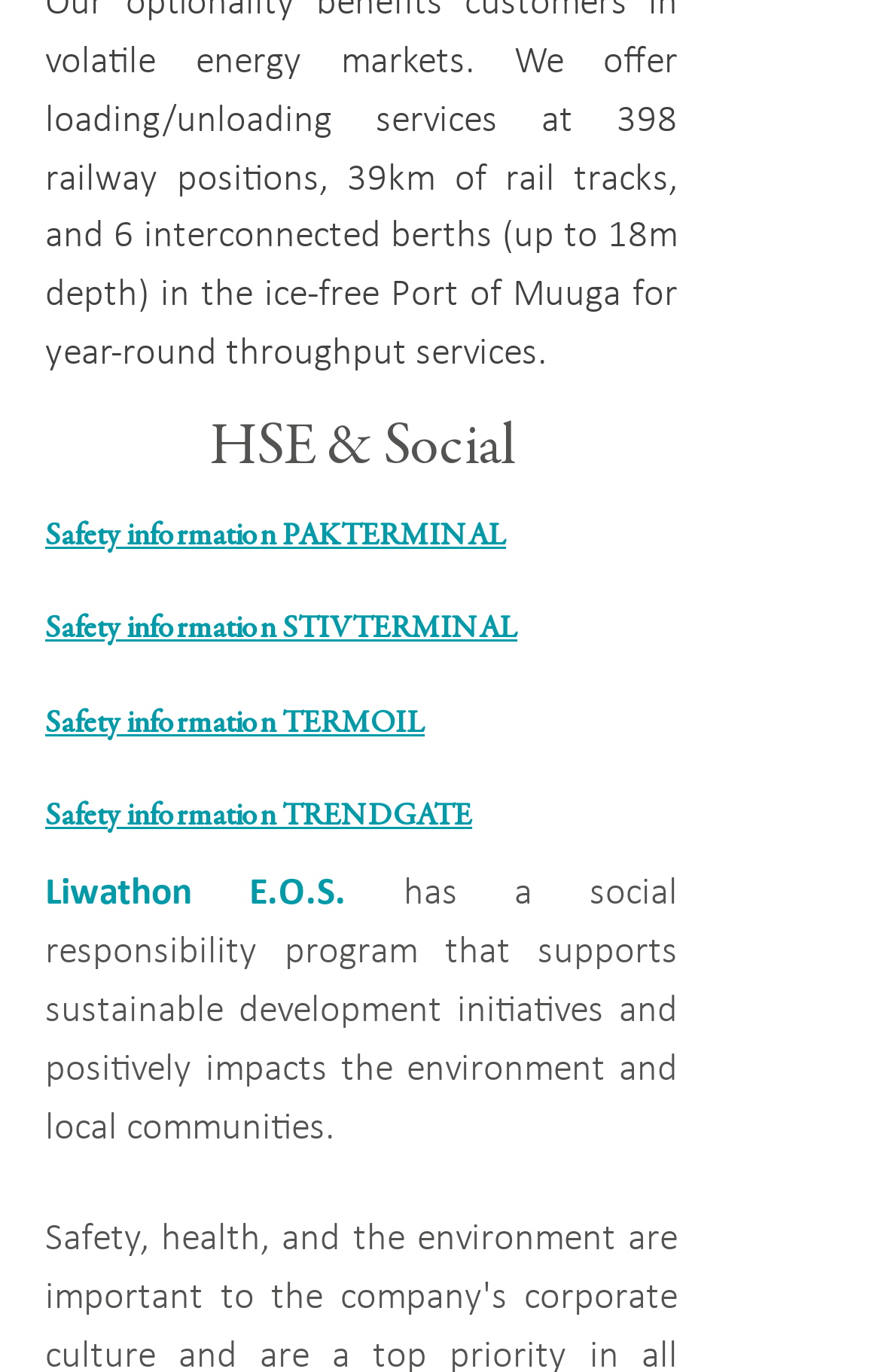Answer the following inquiry with a single word or phrase:
How many links are there for safety information?

4